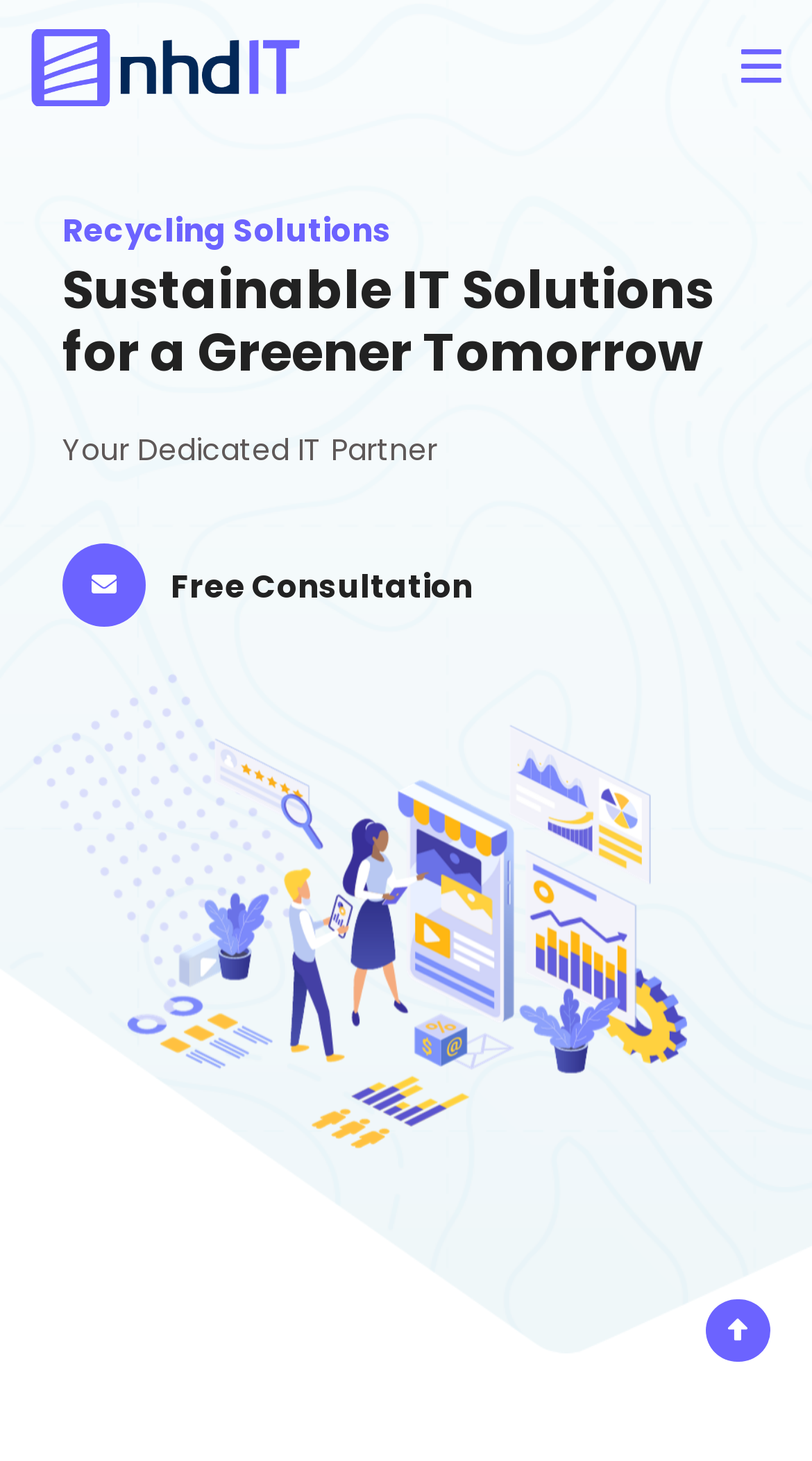Analyze the image and answer the question with as much detail as possible: 
What is the purpose of the 'Free Consultation' link?

The purpose of the 'Free Consultation' link is to allow users to request a consultation, likely about the e-waste recycling or IT solutions offered by the company. This is inferred from the text of the link and its position on the webpage.